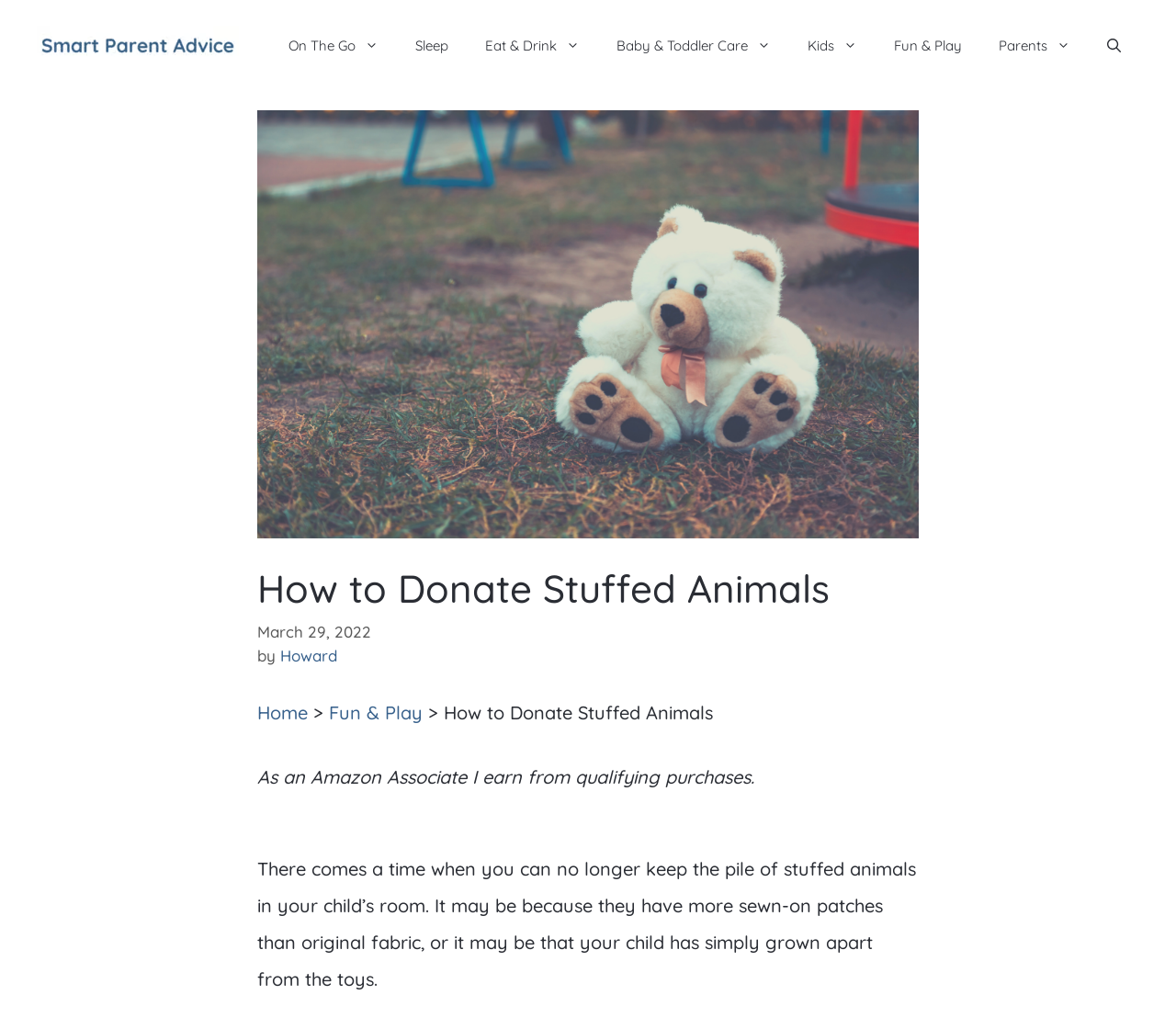Please find the bounding box for the following UI element description. Provide the coordinates in (top-left x, top-left y, bottom-right x, bottom-right y) format, with values between 0 and 1: Baby & Toddler Care

[0.509, 0.018, 0.671, 0.071]